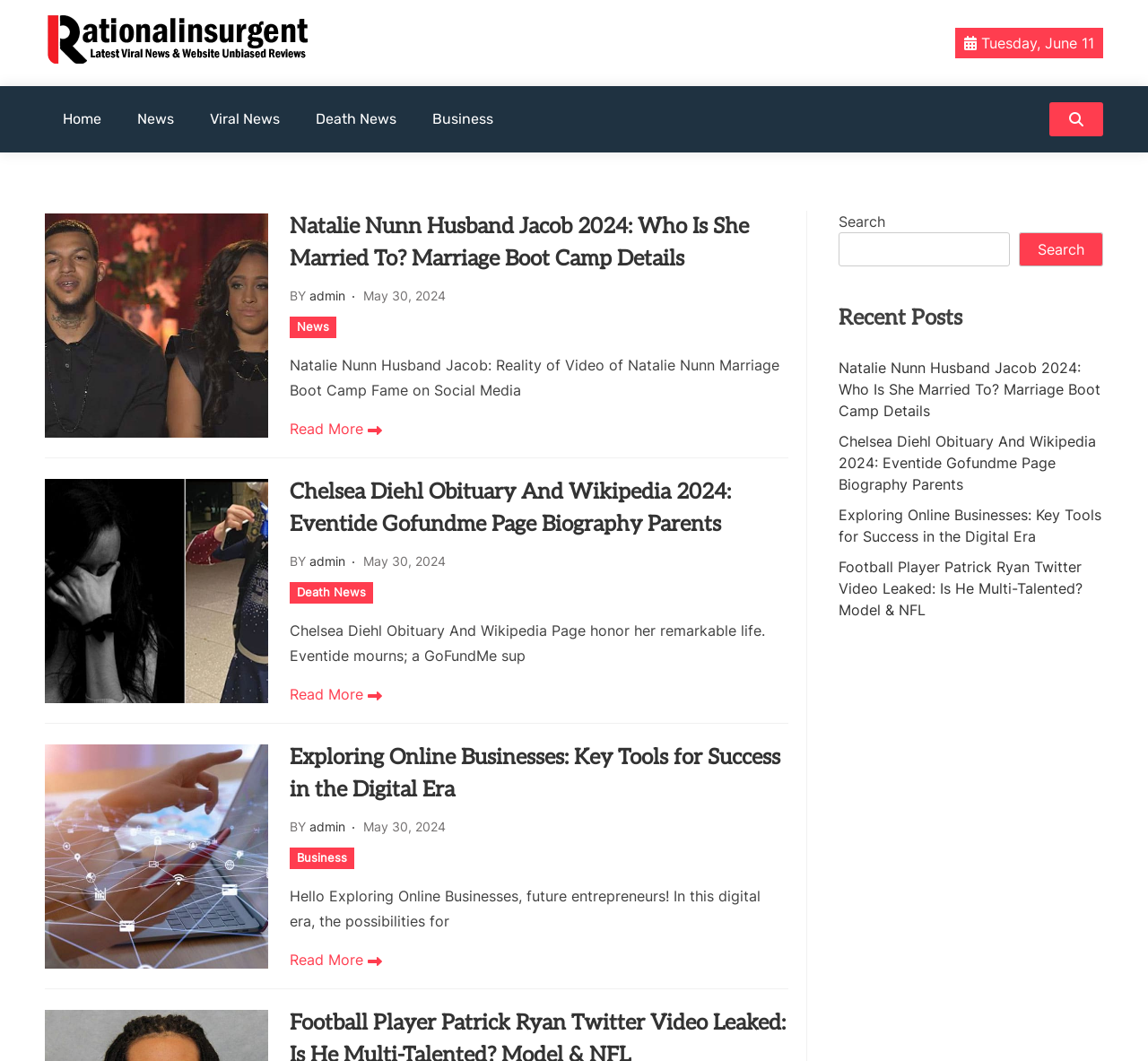Given the element description Viral News, specify the bounding box coordinates of the corresponding UI element in the format (top-left x, top-left y, bottom-right x, bottom-right y). All values must be between 0 and 1.

[0.167, 0.081, 0.259, 0.144]